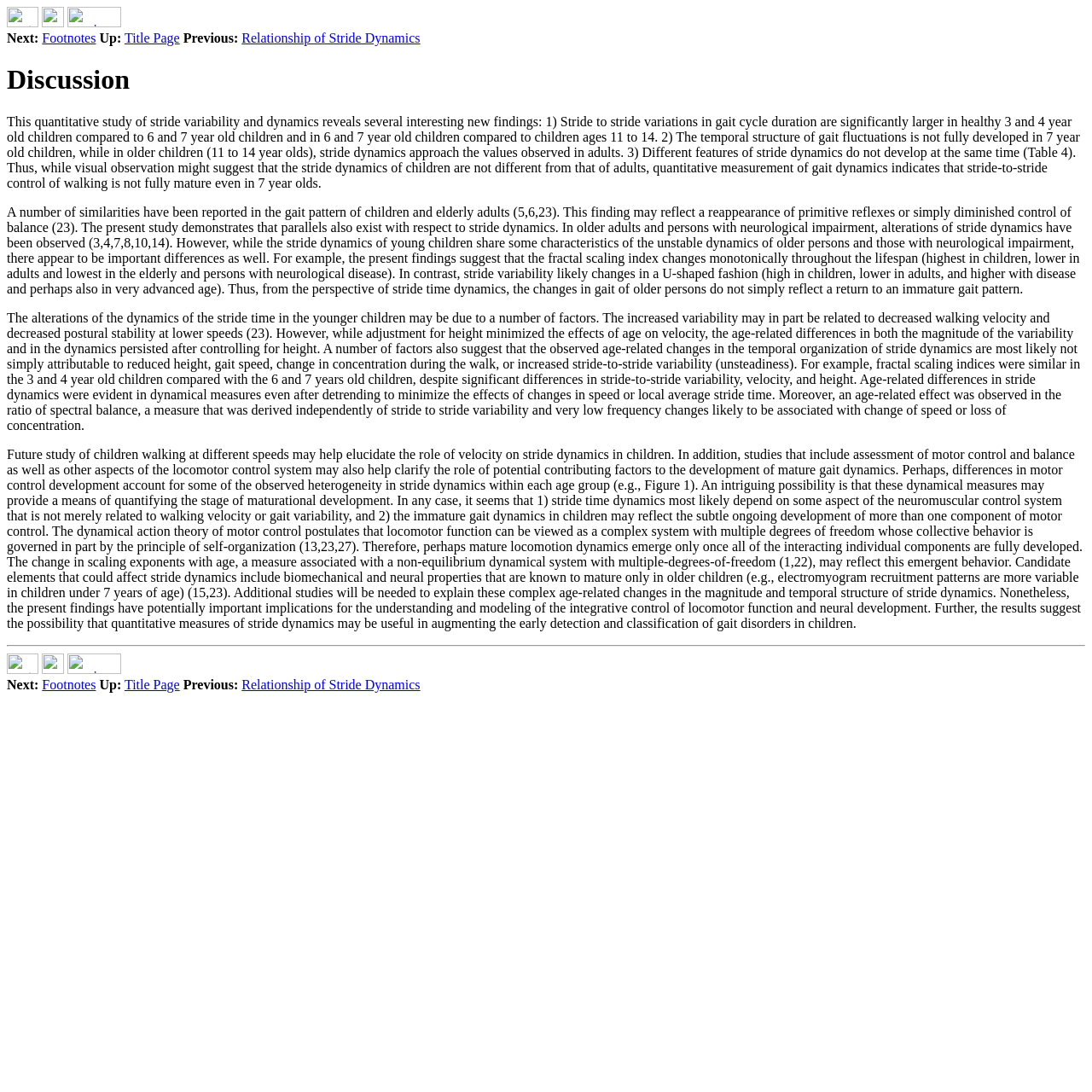Could you find the bounding box coordinates of the clickable area to complete this instruction: "Go up to the previous section"?

[0.038, 0.014, 0.059, 0.027]